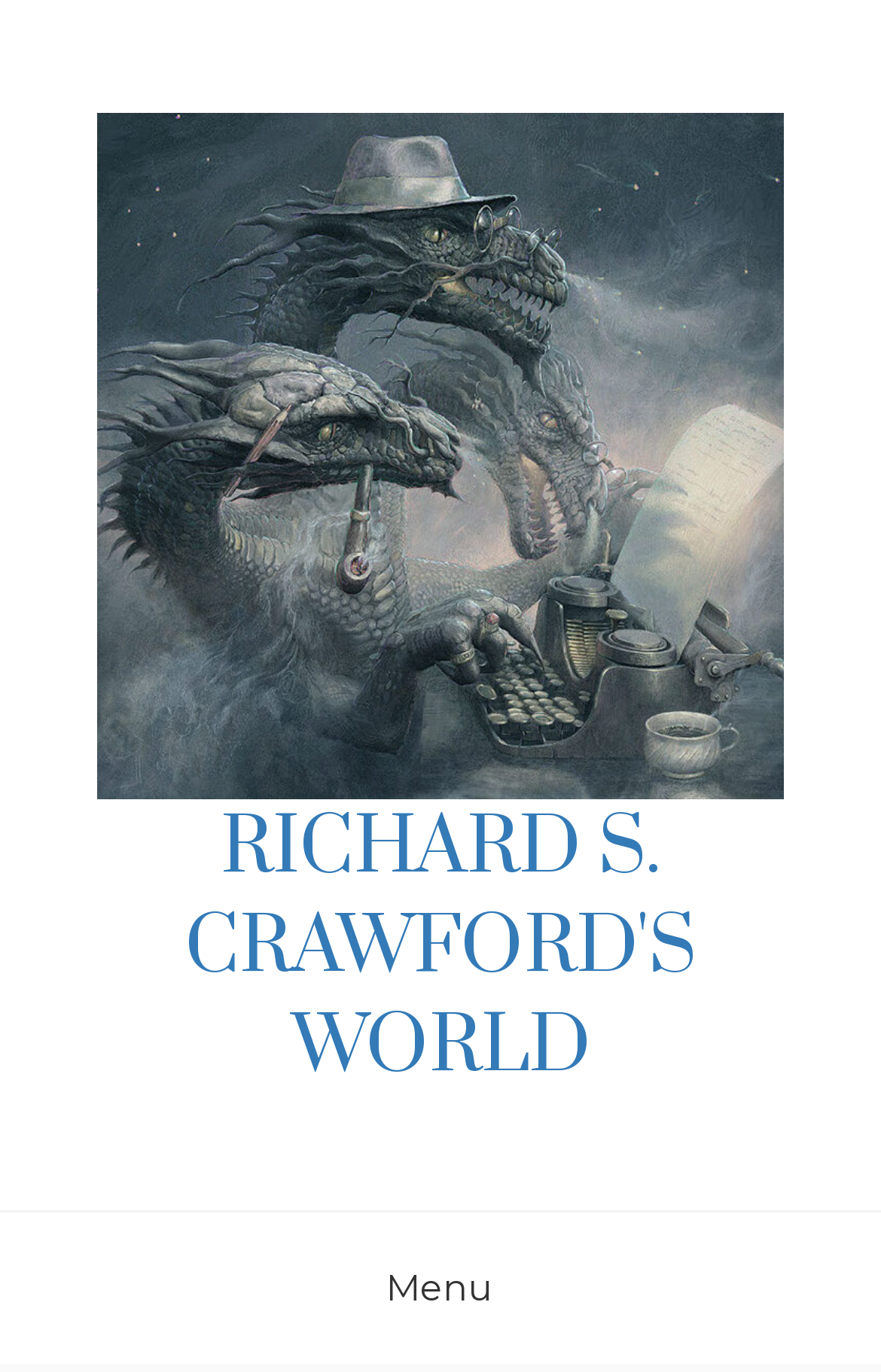Identify the main heading of the webpage and provide its text content.

RICHARD S. CRAWFORD'S WORLD